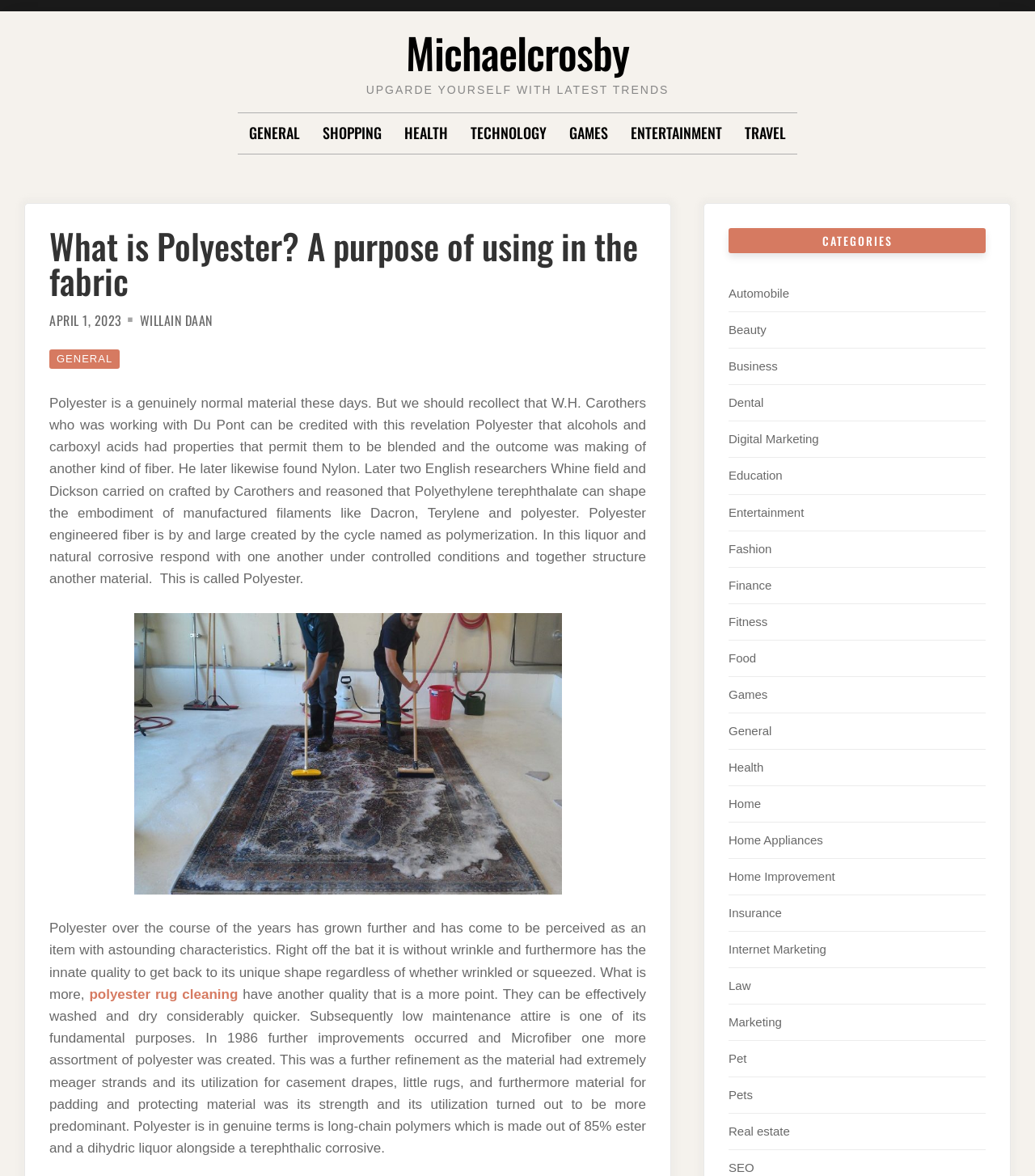Please provide a one-word or phrase answer to the question: 
Who is credited with the discovery of polyester?

W.H. Carothers